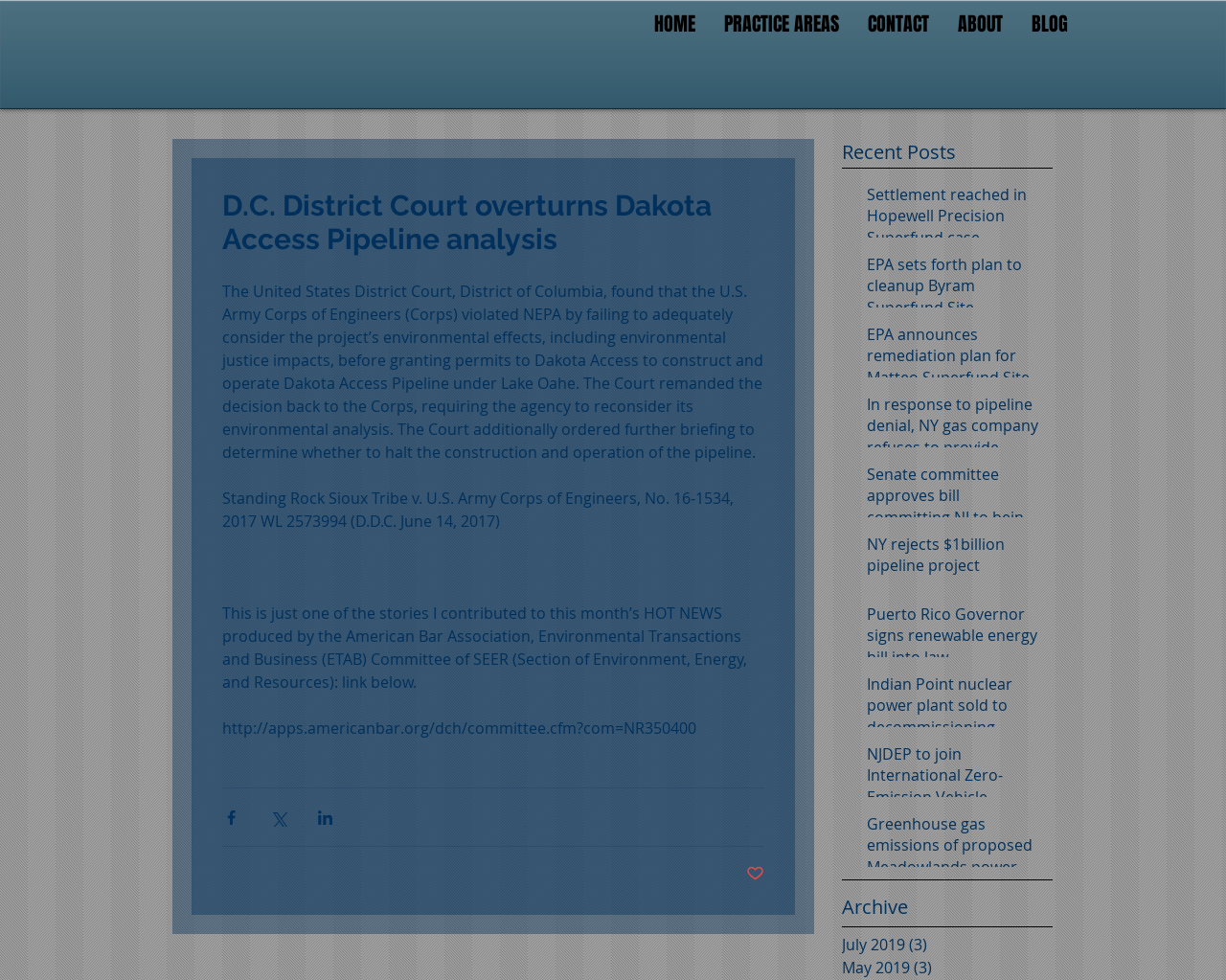Please provide a detailed answer to the question below by examining the image:
How many links are available in the navigation section?

The navigation section is located at the top of the webpage and contains links to different sections of the website. By counting the links, we can see that there are 5 links: 'HOME', 'PRACTICE AREAS', 'CONTACT', 'ABOUT', and 'BLOG'.